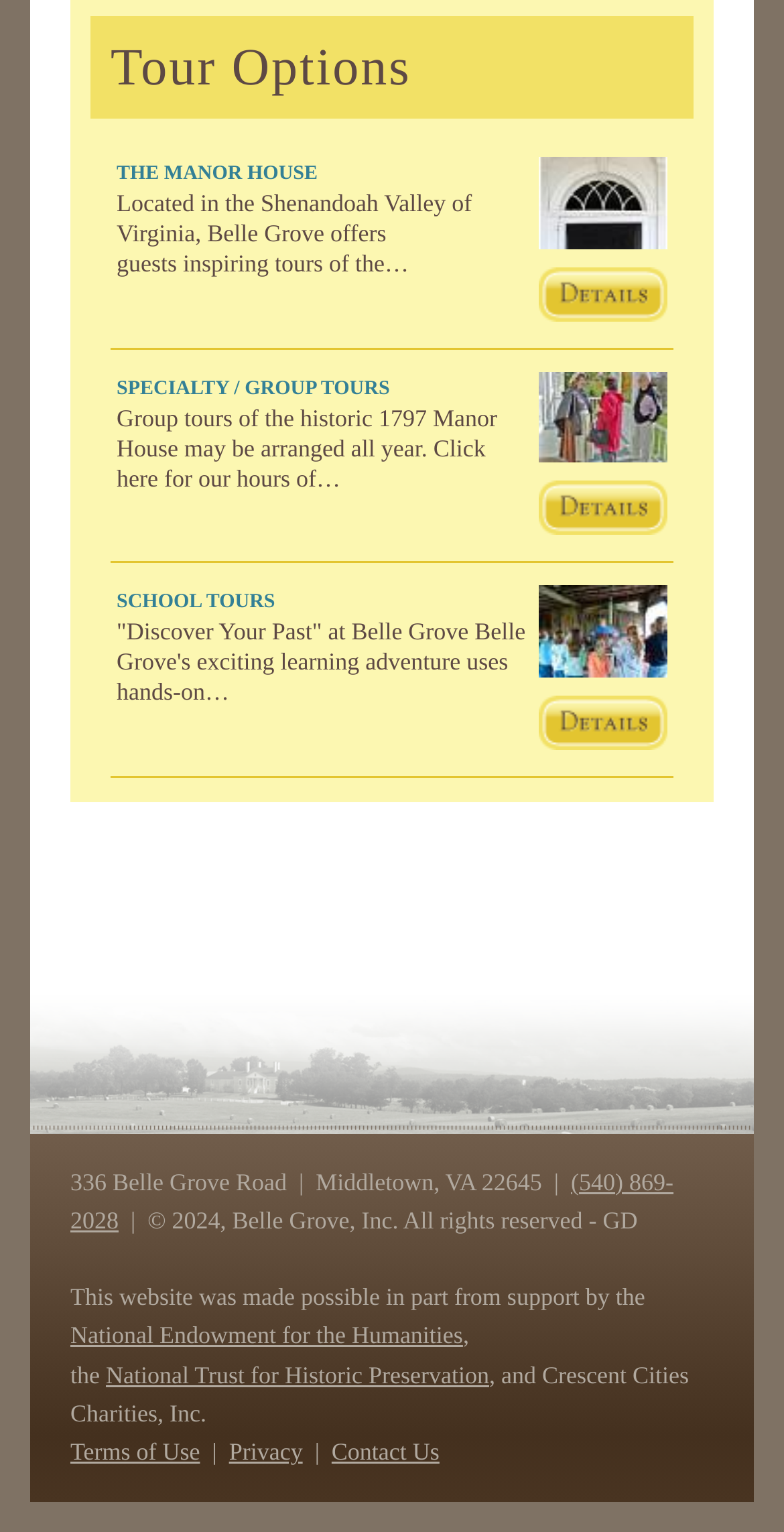What organizations supported the creation of this website?
Using the image, give a concise answer in the form of a single word or short phrase.

National Endowment for the Humanities, National Trust for Historic Preservation, and Crescent Cities Charities, Inc.